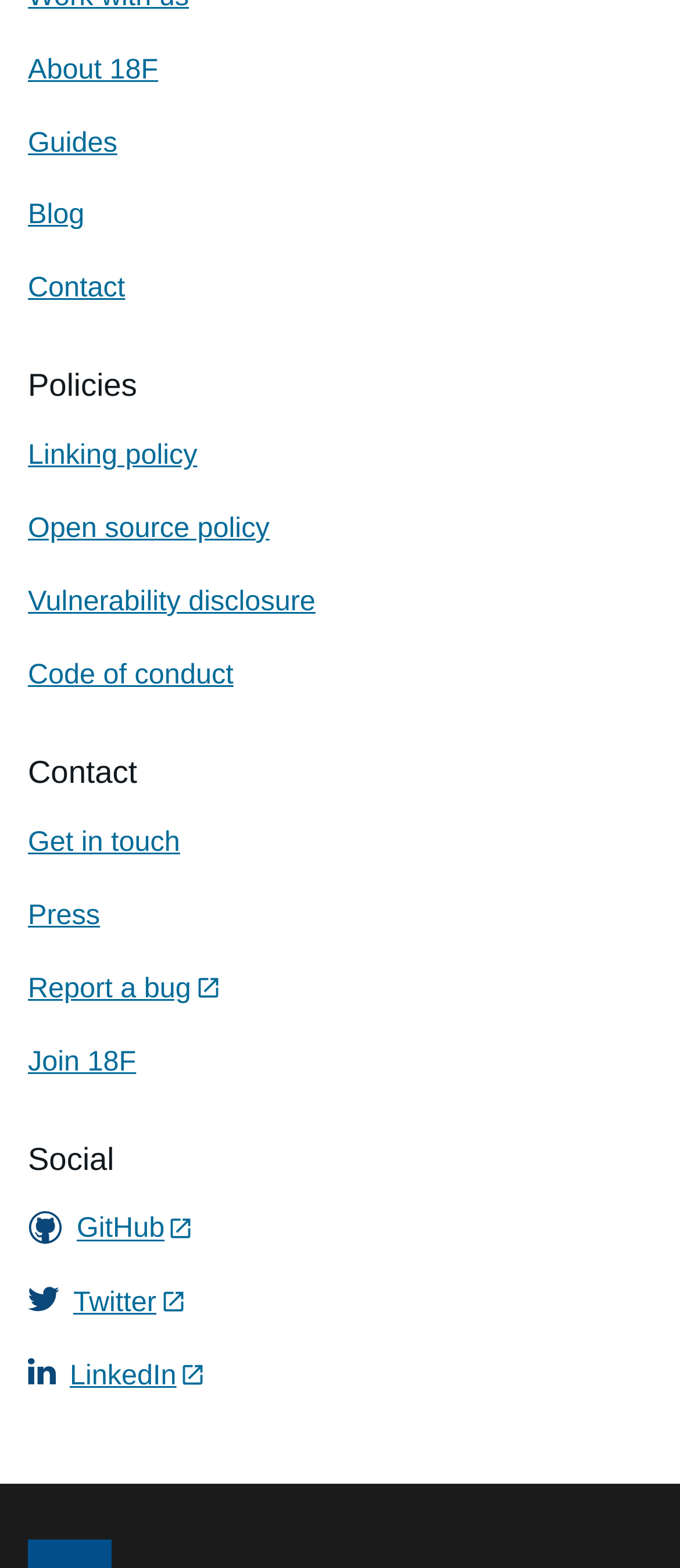Show the bounding box coordinates for the element that needs to be clicked to execute the following instruction: "Join 18F". Provide the coordinates in the form of four float numbers between 0 and 1, i.e., [left, top, right, bottom].

[0.041, 0.667, 0.2, 0.687]